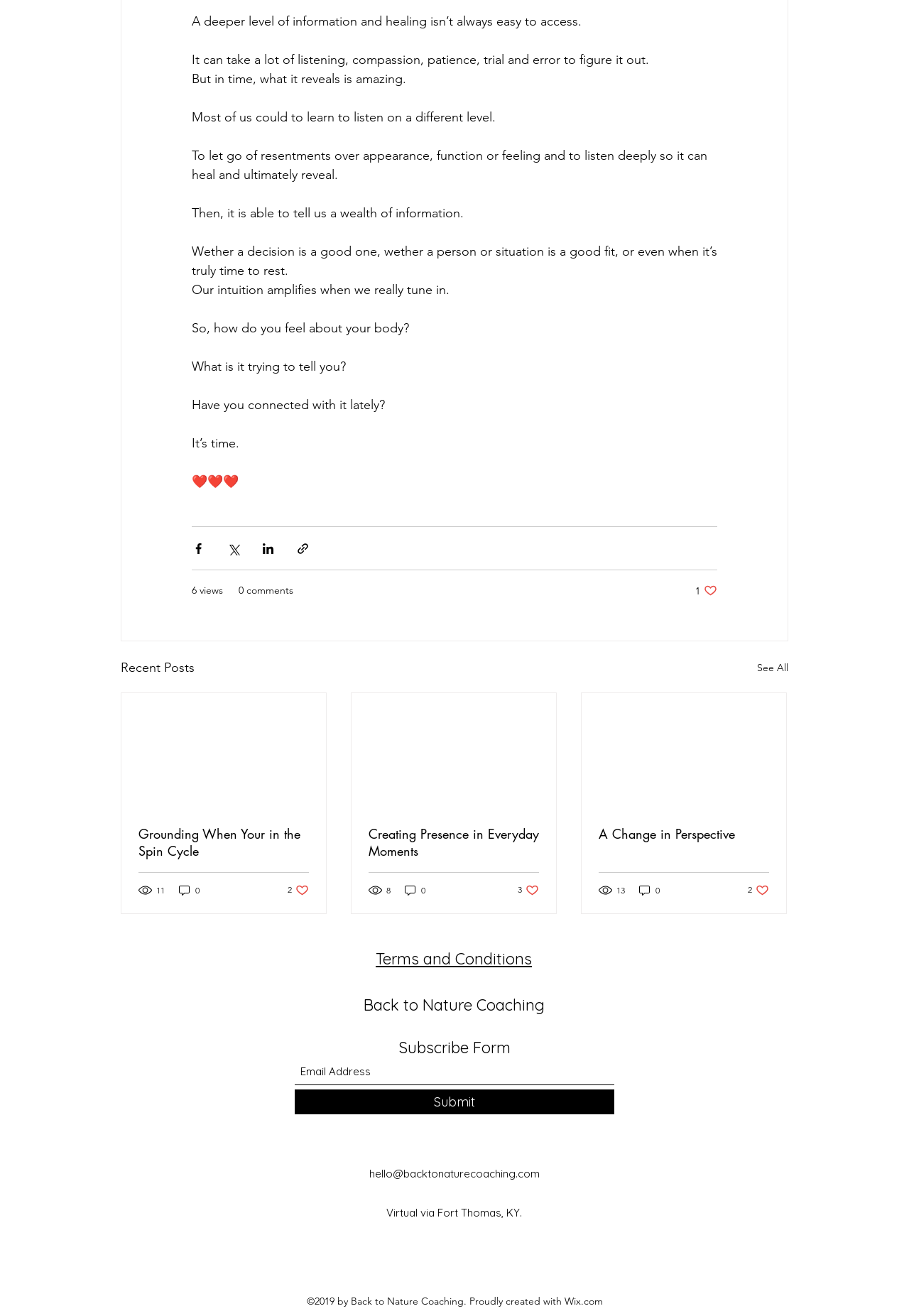Give a one-word or short-phrase answer to the following question: 
What is the purpose of the 'Subscribe Form' section?

To subscribe to a newsletter